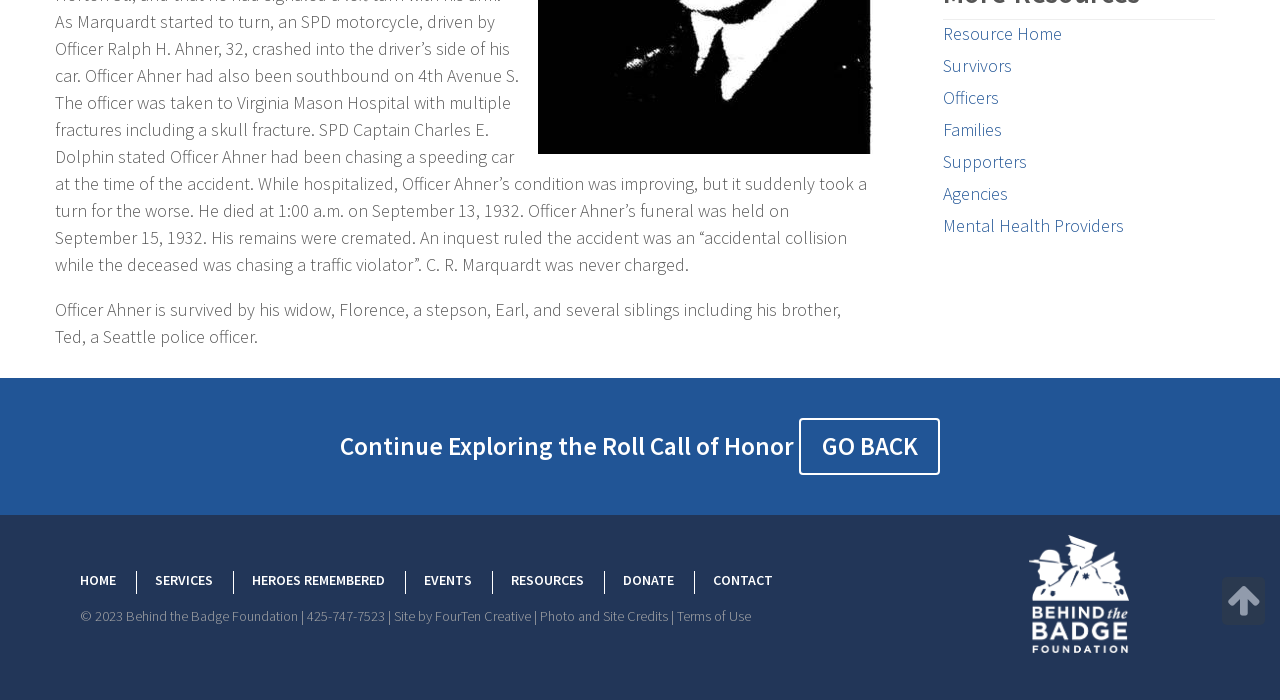Determine the bounding box for the UI element described here: "Site by FourTen Creative".

[0.308, 0.868, 0.415, 0.893]